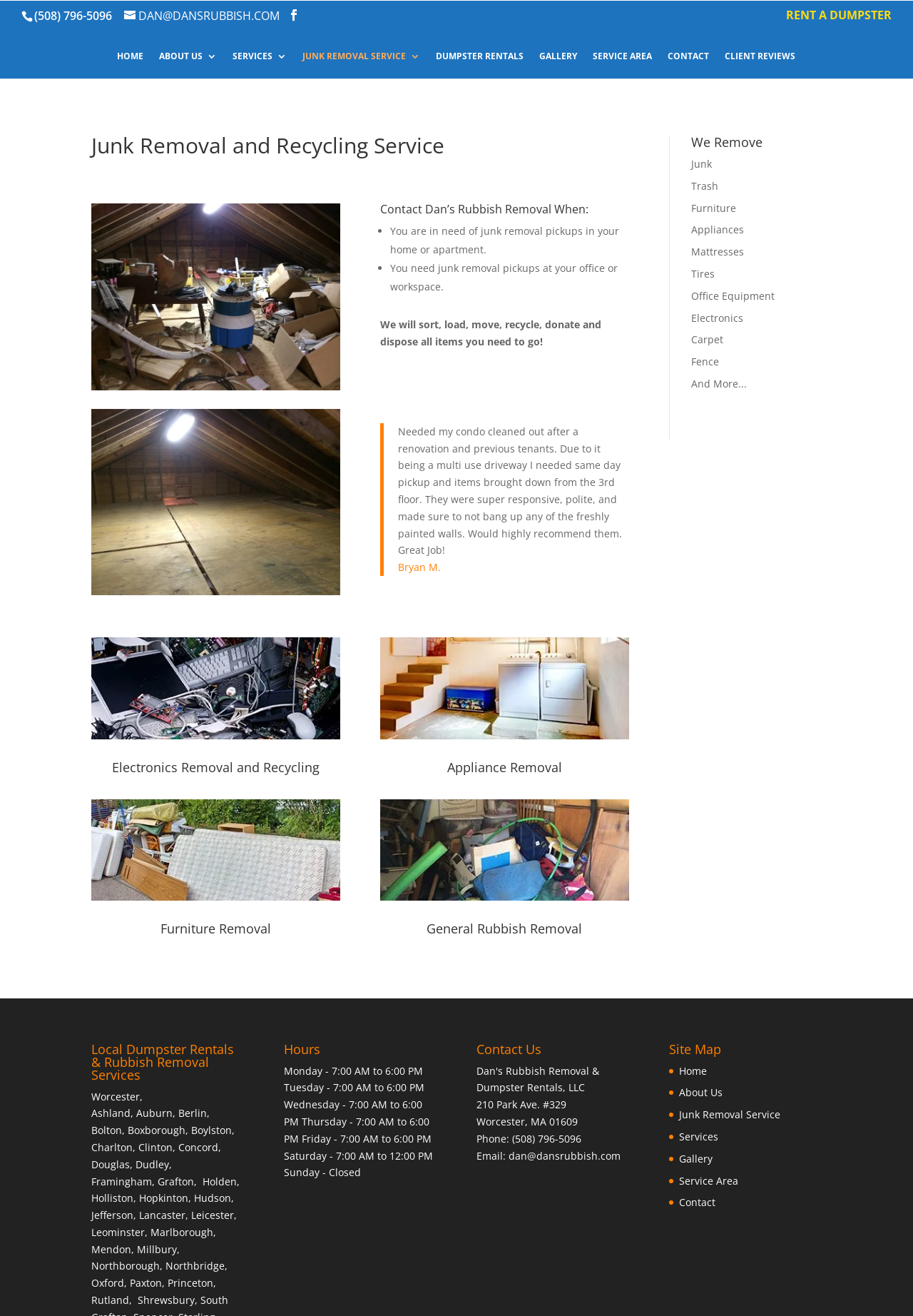Answer this question using a single word or a brief phrase:
What is the main service offered by Dan's Rubbish Removal?

Junk Removal and Recycling